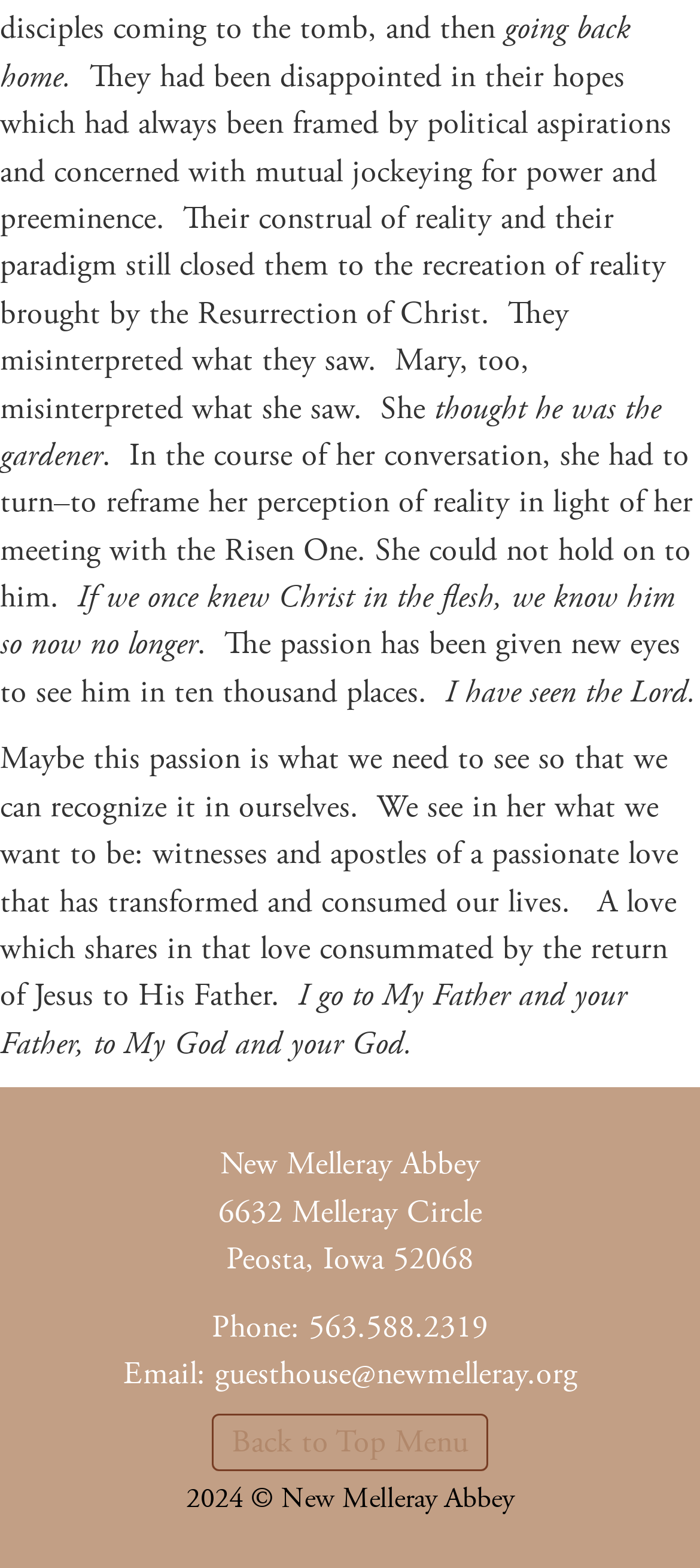Use a single word or phrase to respond to the question:
What is the year of copyright for the abbey?

2024